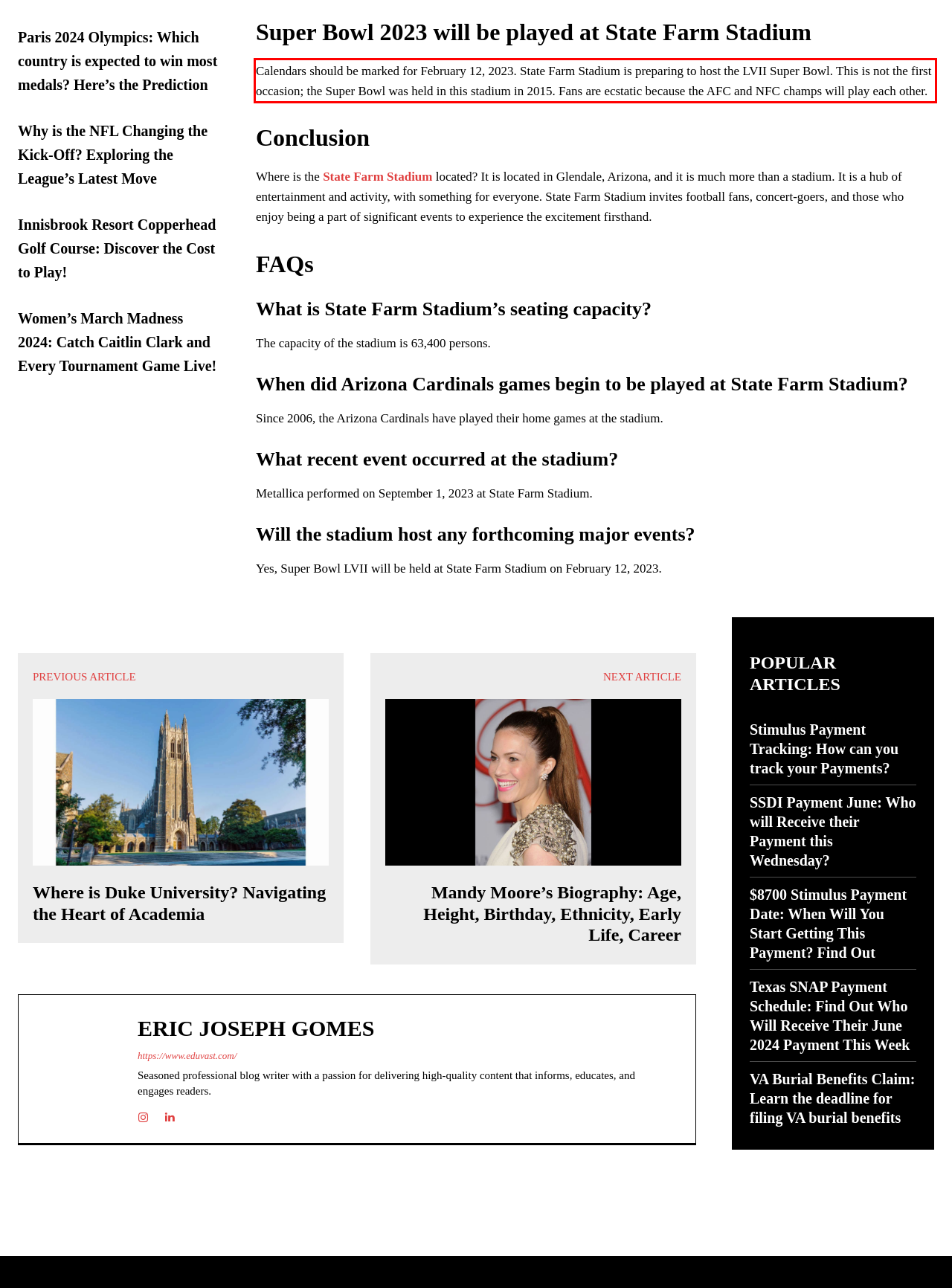Identify the text within the red bounding box on the webpage screenshot and generate the extracted text content.

Calendars should be marked for February 12, 2023. State Farm Stadium is preparing to host the LVII Super Bowl. This is not the first occasion; the Super Bowl was held in this stadium in 2015. Fans are ecstatic because the AFC and NFC champs will play each other.